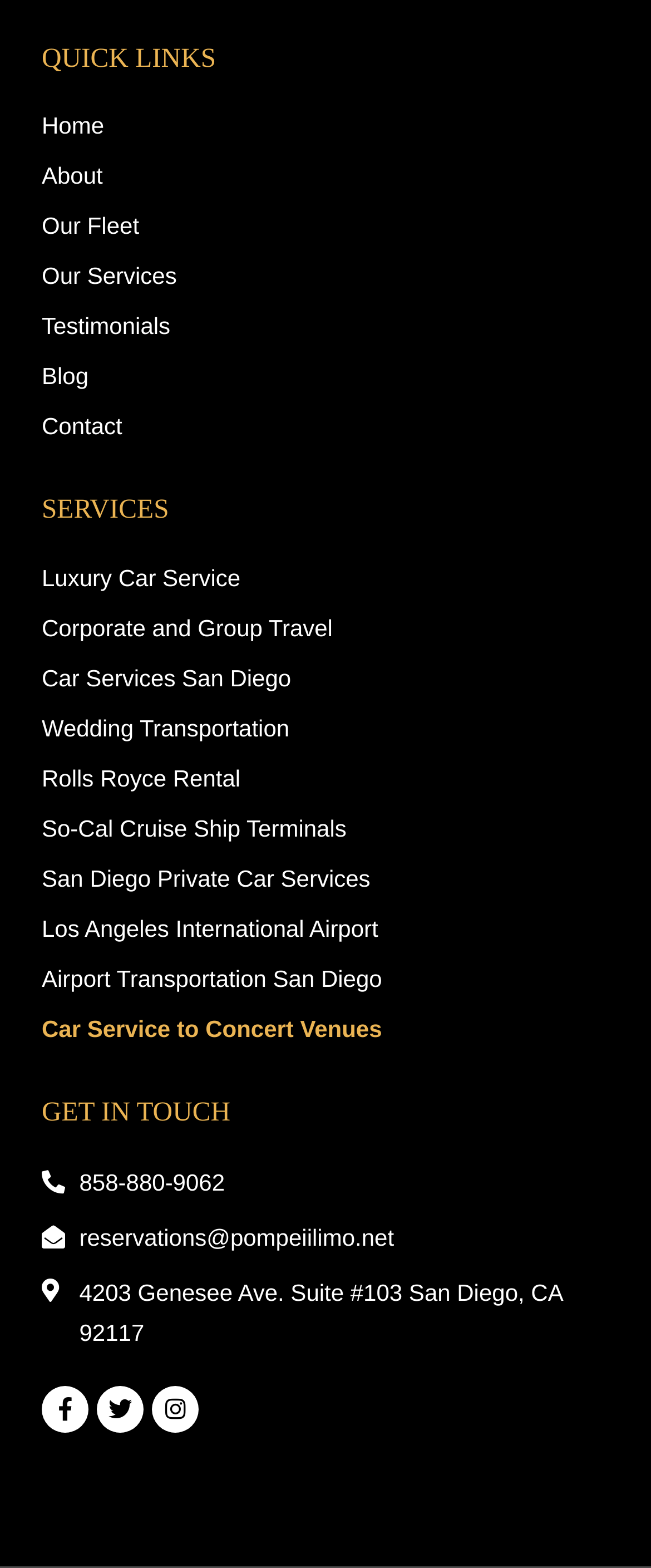How many social media links are present?
Give a detailed and exhaustive answer to the question.

I found the social media links by looking at the bottom of the webpage, where I saw links to Facebook, Twitter, and Instagram.